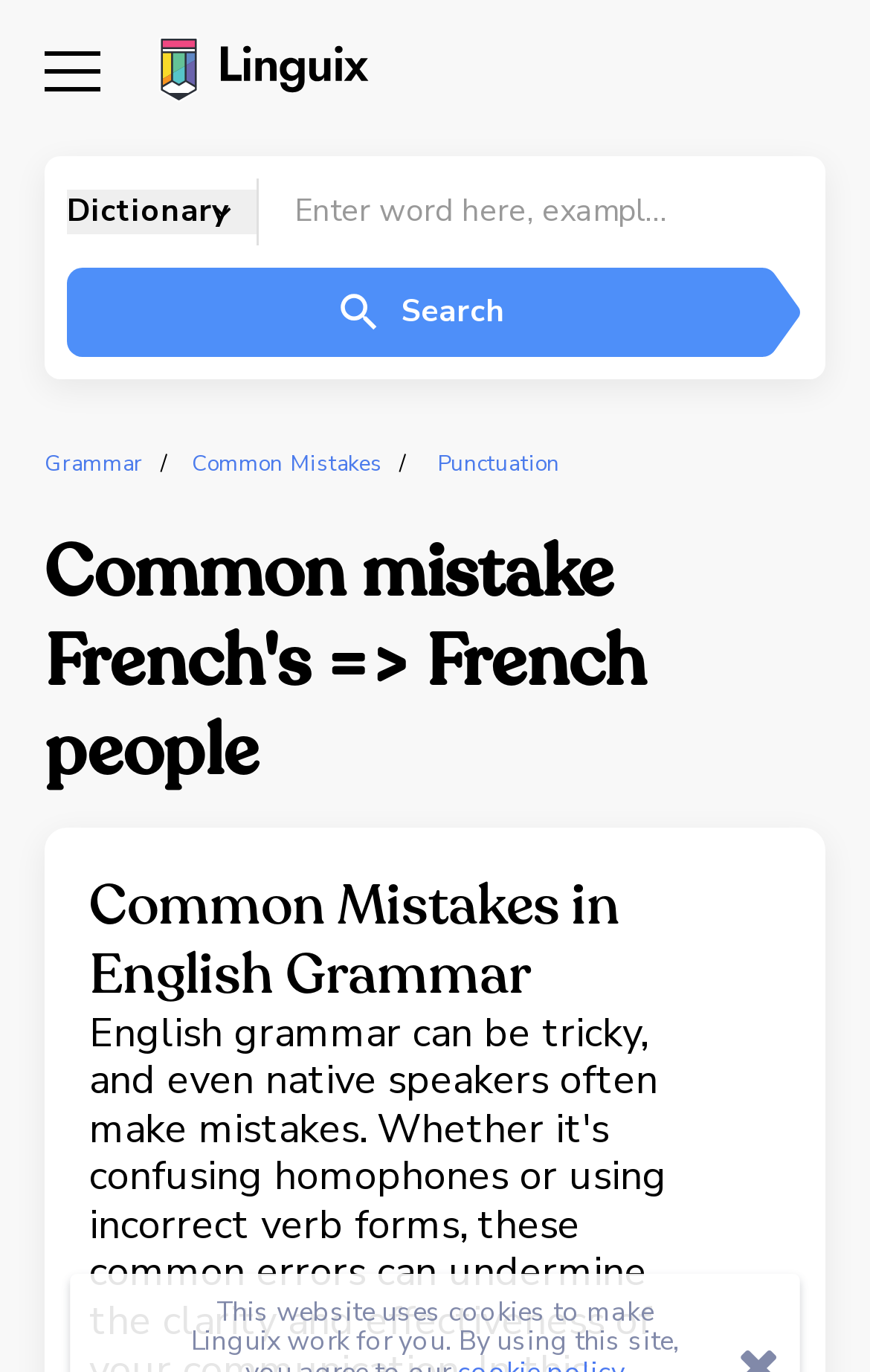Determine the coordinates of the bounding box for the clickable area needed to execute this instruction: "View information for authors".

None